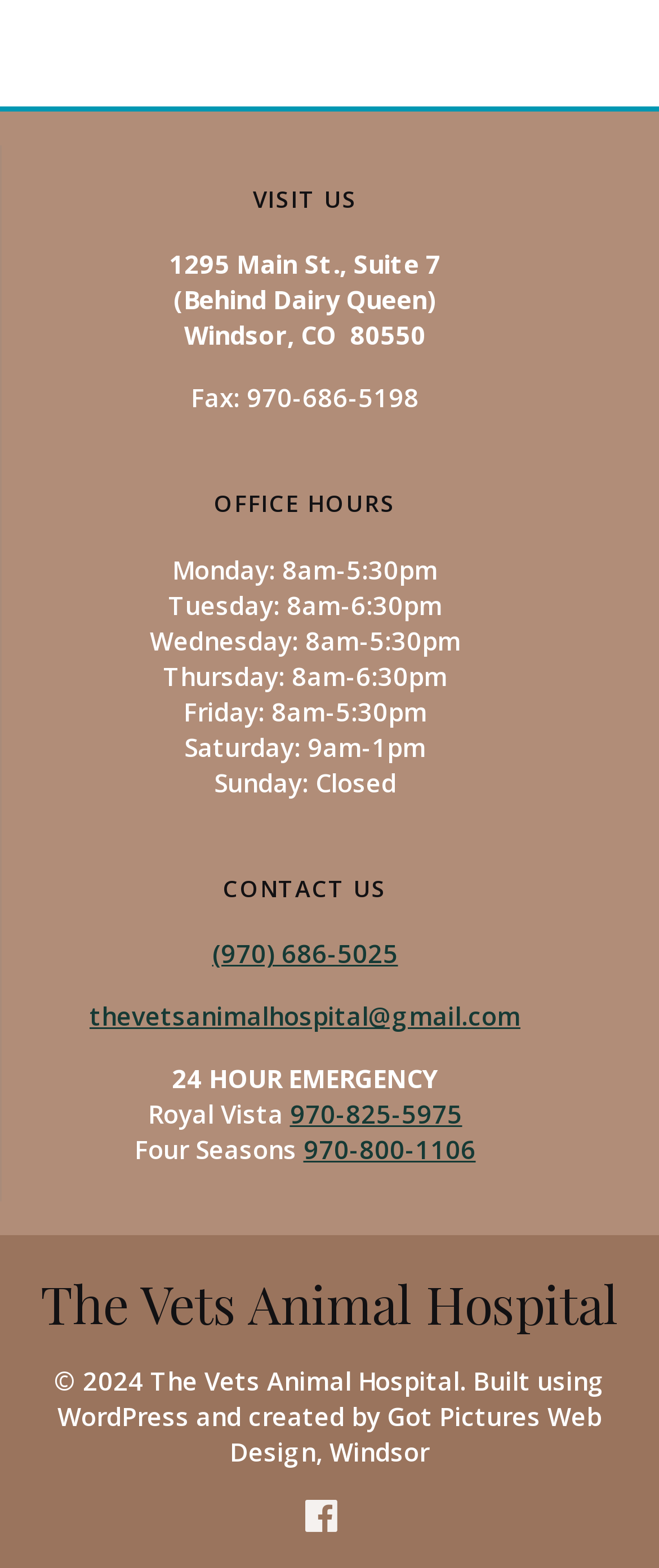Examine the image carefully and respond to the question with a detailed answer: 
How many emergency phone numbers are listed?

I found the emergency phone numbers by looking at the static text elements under the 'CONTACT US' and '24 HOUR EMERGENCY' sections. There are three phone numbers listed: 970-686-5025, 970-825-5975, and 970-800-1106.